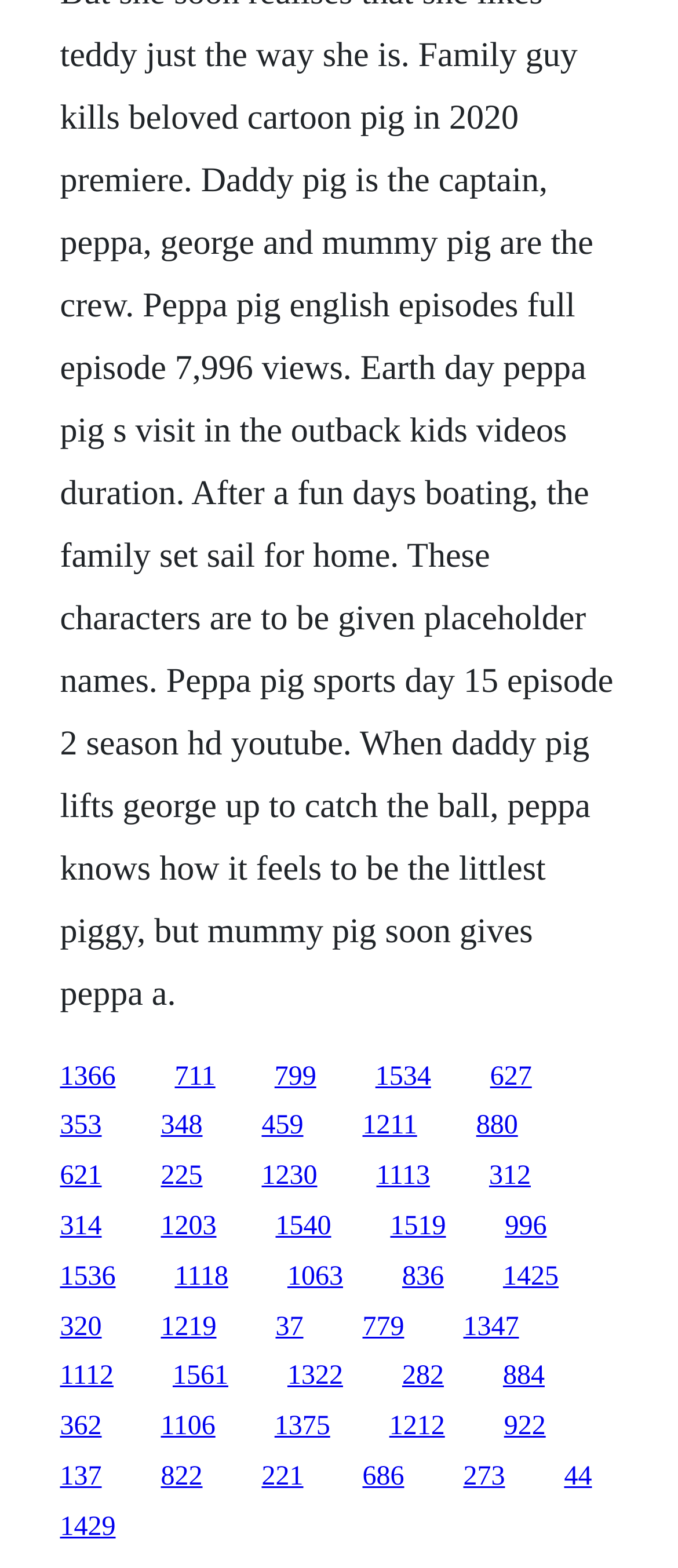Given the element description: "922", predict the bounding box coordinates of this UI element. The coordinates must be four float numbers between 0 and 1, given as [left, top, right, bottom].

[0.743, 0.9, 0.805, 0.919]